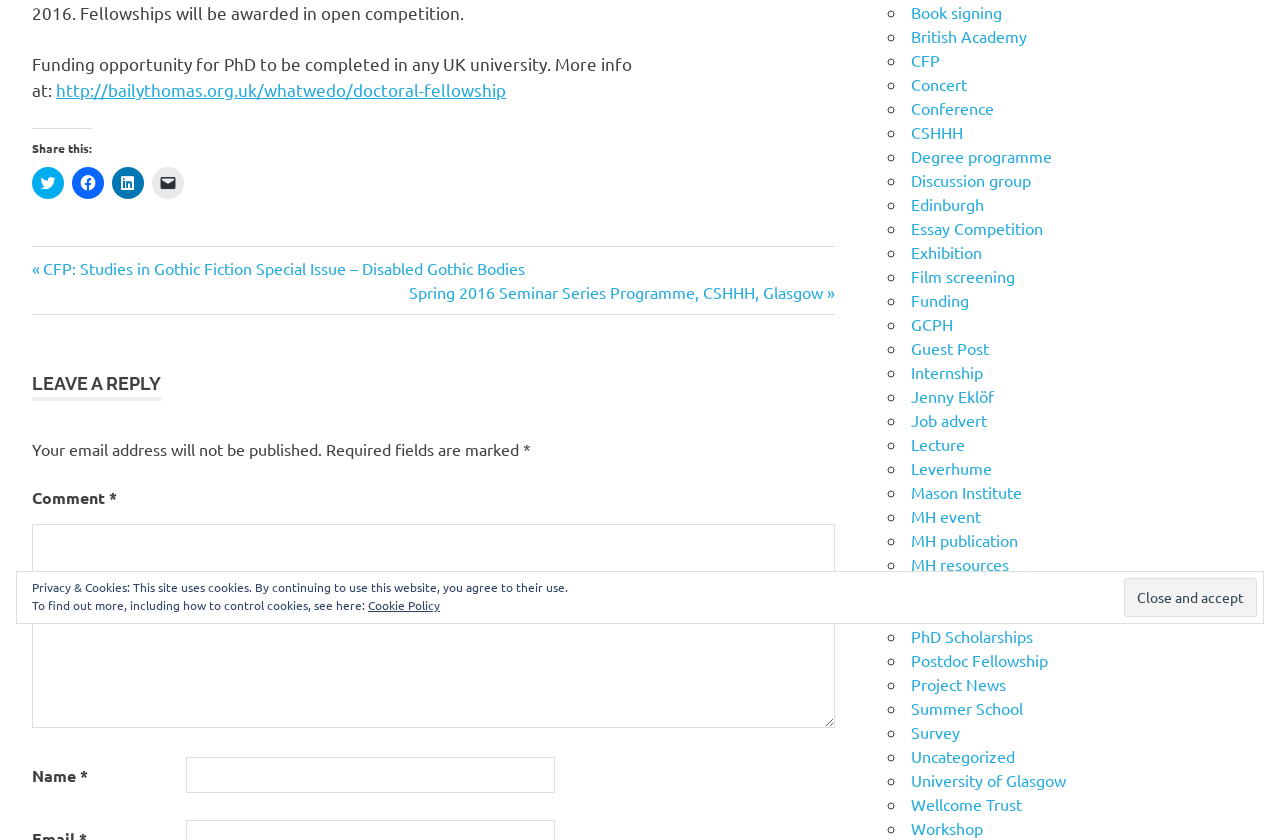Please determine the bounding box coordinates for the UI element described as: "MH resources".

[0.712, 0.659, 0.788, 0.683]